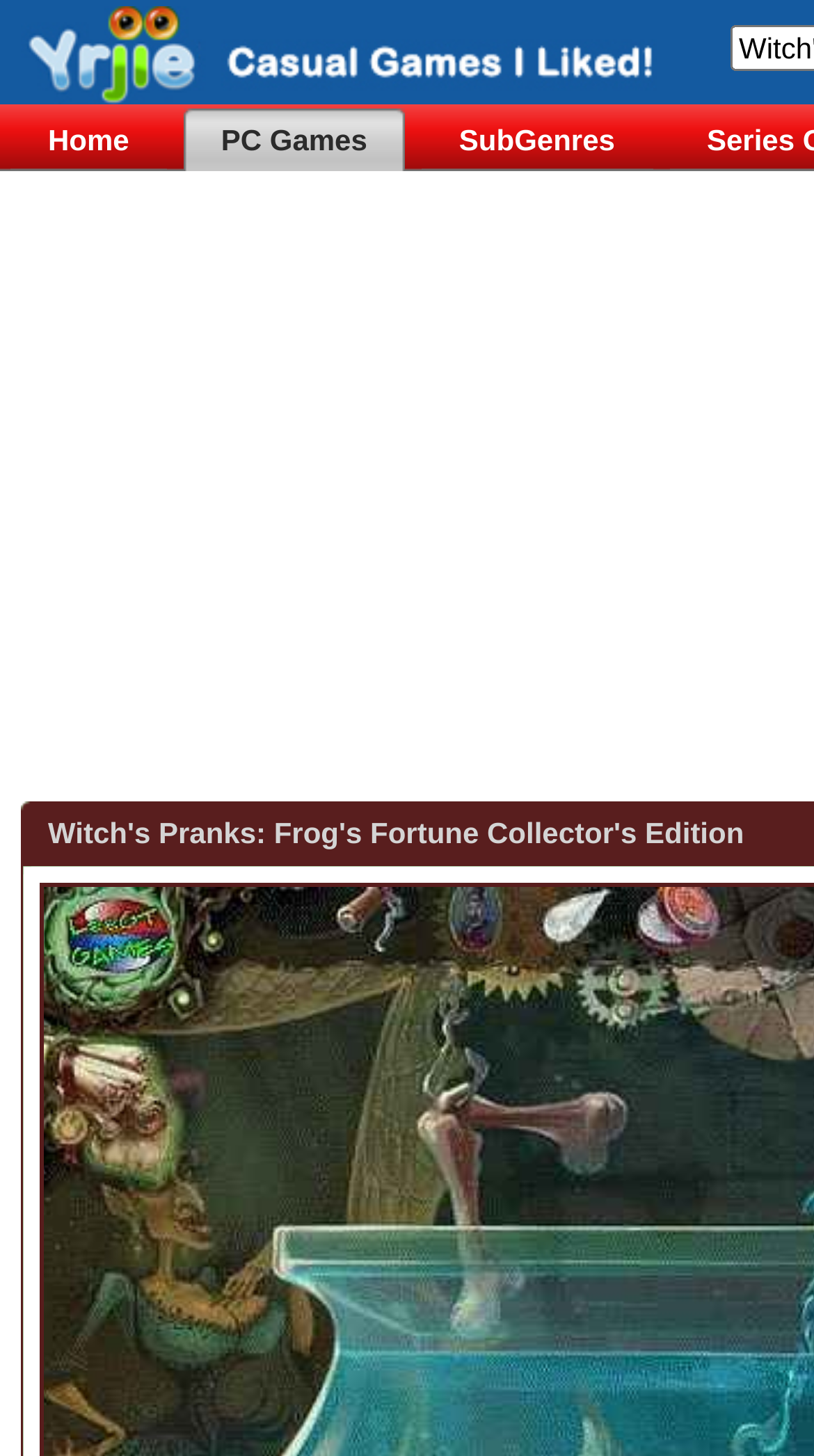Bounding box coordinates are given in the format (top-left x, top-left y, bottom-right x, bottom-right y). All values should be floating point numbers between 0 and 1. Provide the bounding box coordinate for the UI element described as: PC Games

[0.225, 0.075, 0.497, 0.118]